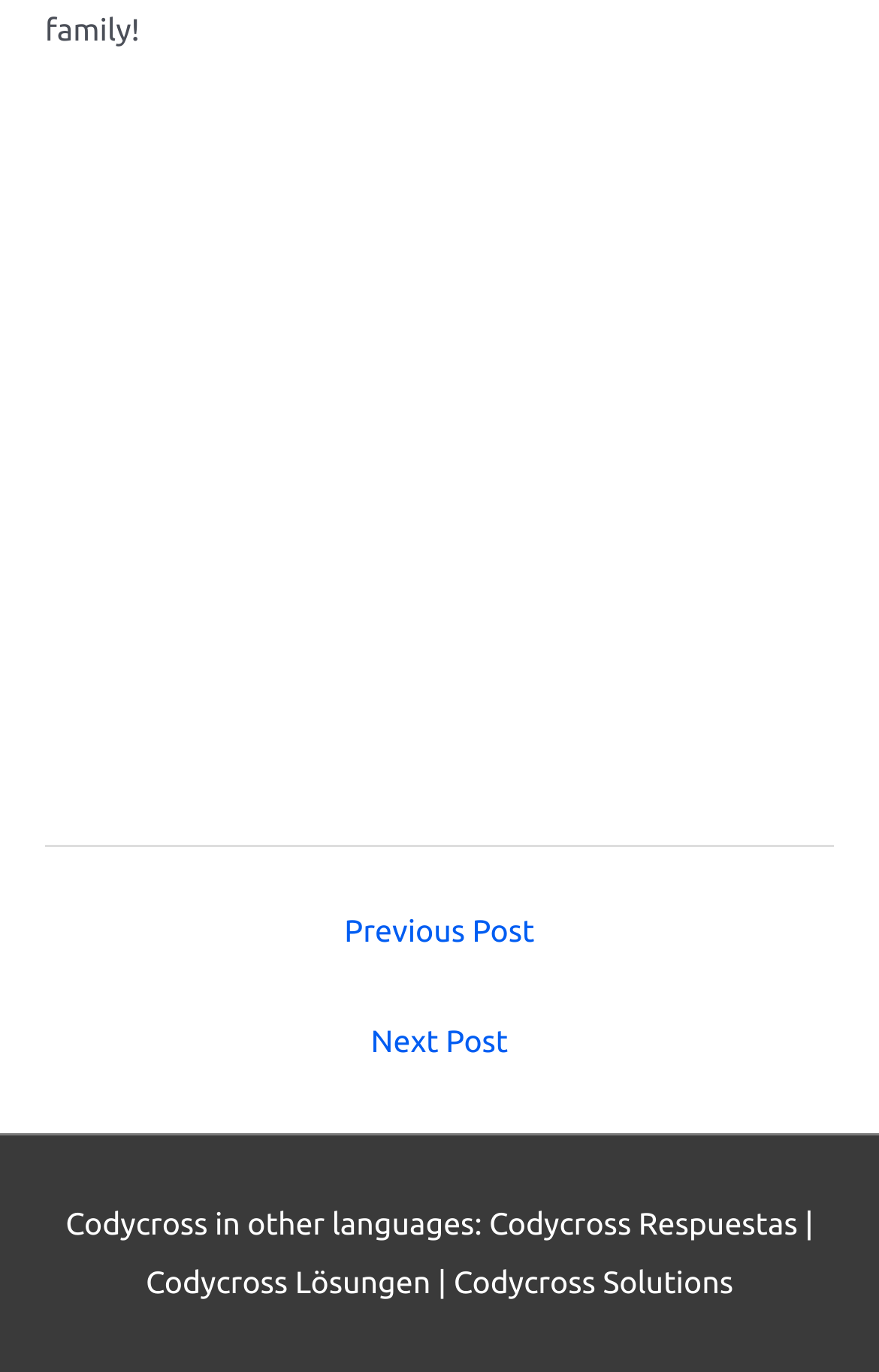Determine the bounding box coordinates for the UI element described. Format the coordinates as (top-left x, top-left y, bottom-right x, bottom-right y) and ensure all values are between 0 and 1. Element description: Codycross Respuestas

[0.556, 0.879, 0.908, 0.905]